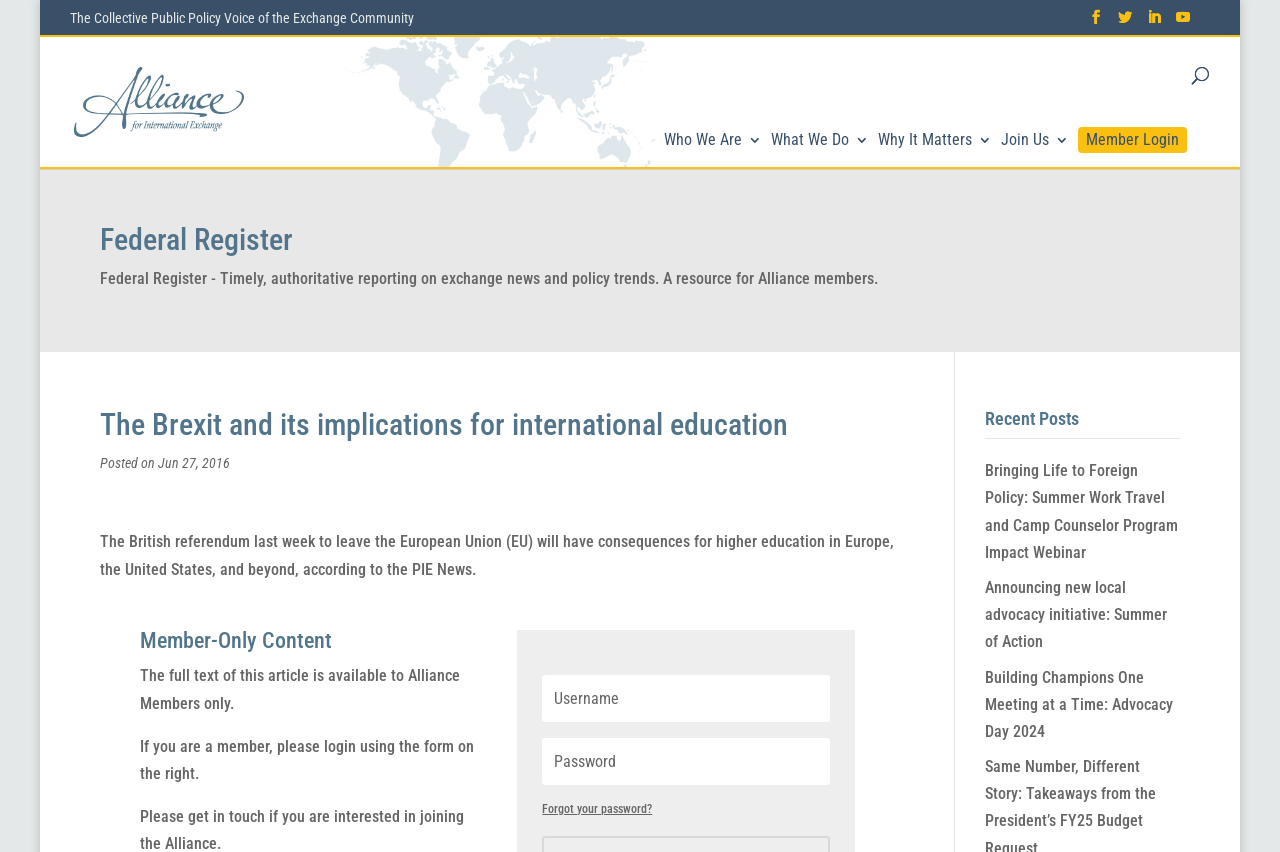Please specify the coordinates of the bounding box for the element that should be clicked to carry out this instruction: "Login as a member". The coordinates must be four float numbers between 0 and 1, formatted as [left, top, right, bottom].

[0.842, 0.149, 0.927, 0.18]